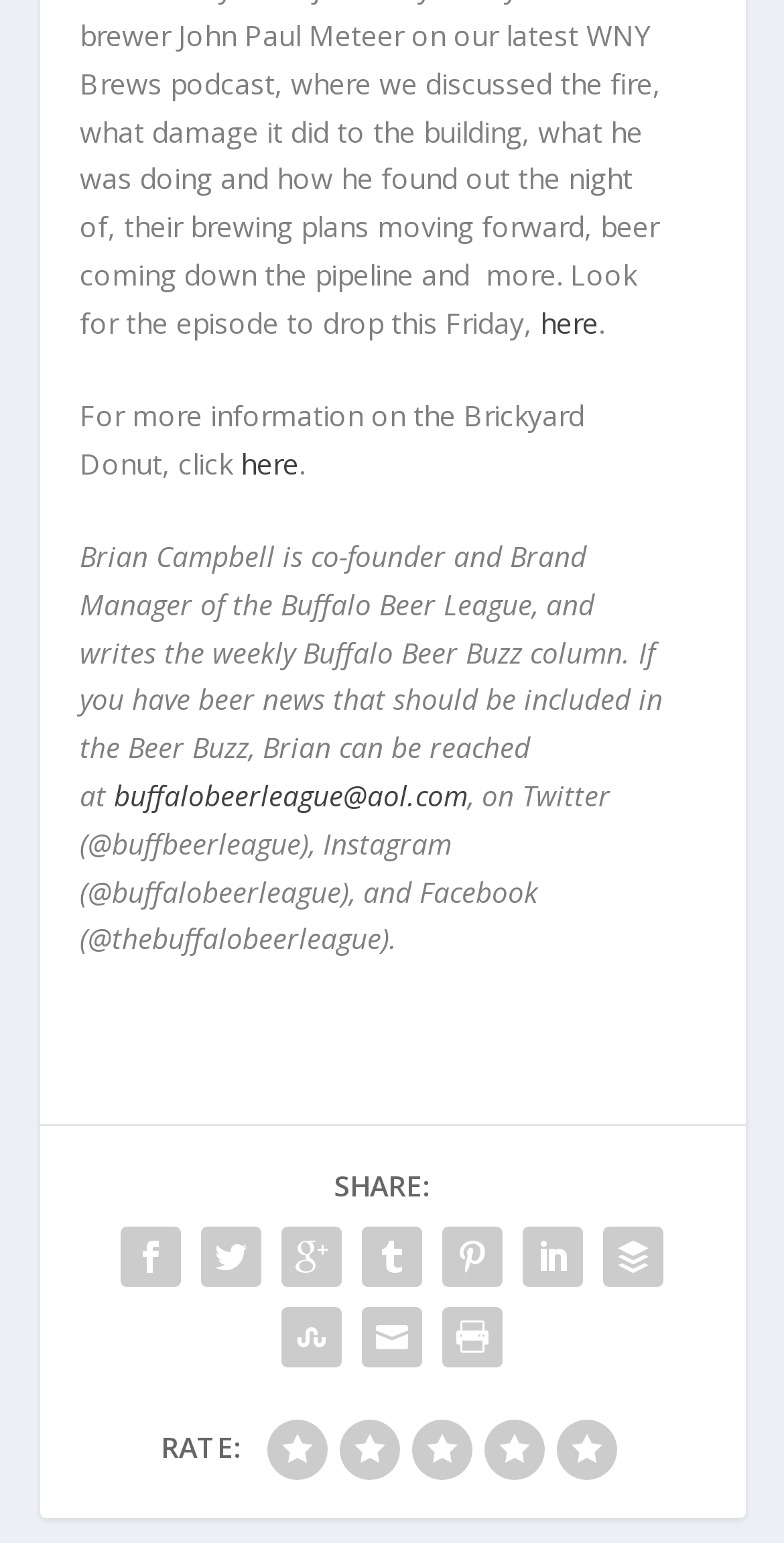Please indicate the bounding box coordinates for the clickable area to complete the following task: "Rate with 5 stars". The coordinates should be specified as four float numbers between 0 and 1, i.e., [left, top, right, bottom].

[0.71, 0.92, 0.787, 0.959]